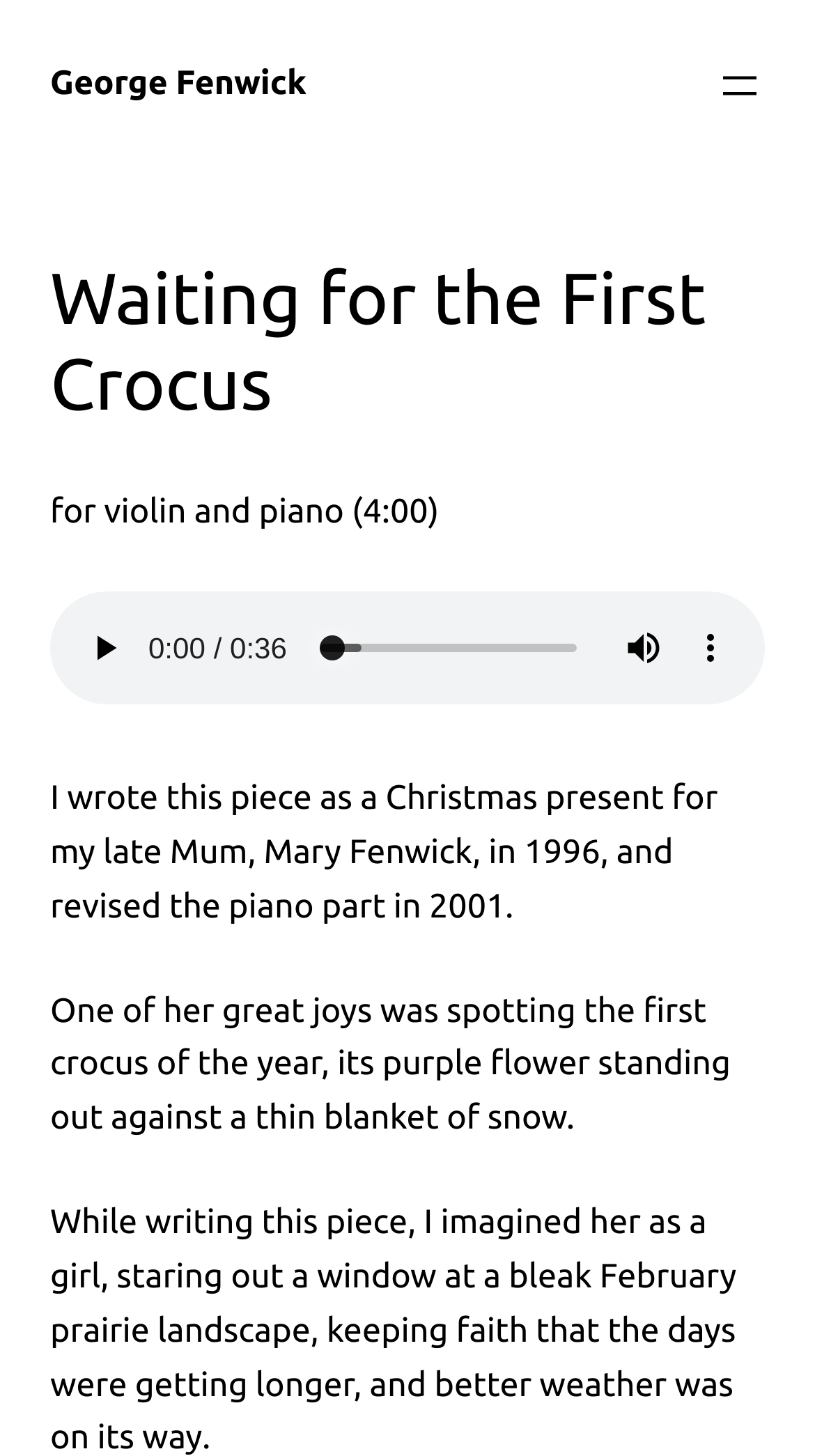Construct a comprehensive caption that outlines the webpage's structure and content.

The webpage is about a musical piece called "Waiting for the First Crocus" by George Fenwick. At the top left, there is a link to the composer's name, George Fenwick. Next to it, on the top right, is a button to open a menu. Below the link, there is a heading that displays the title of the piece, "Waiting for the First Crocus". 

Under the heading, there is a description of the piece, stating that it is for violin and piano, with a duration of 4 minutes. Below this description, there is a figure that contains an audio player. The audio player has a play button, an audio time scrubber, a mute button, and a button to show more media controls. 

Below the audio player, there are two paragraphs of text. The first paragraph explains that the piece was written as a Christmas present for the composer's late mother, Mary Fenwick, in 1996, and revised in 2001. The second paragraph describes one of Mary Fenwick's joys, which was spotting the first crocus of the year, with its purple flower standing out against a thin blanket of snow.